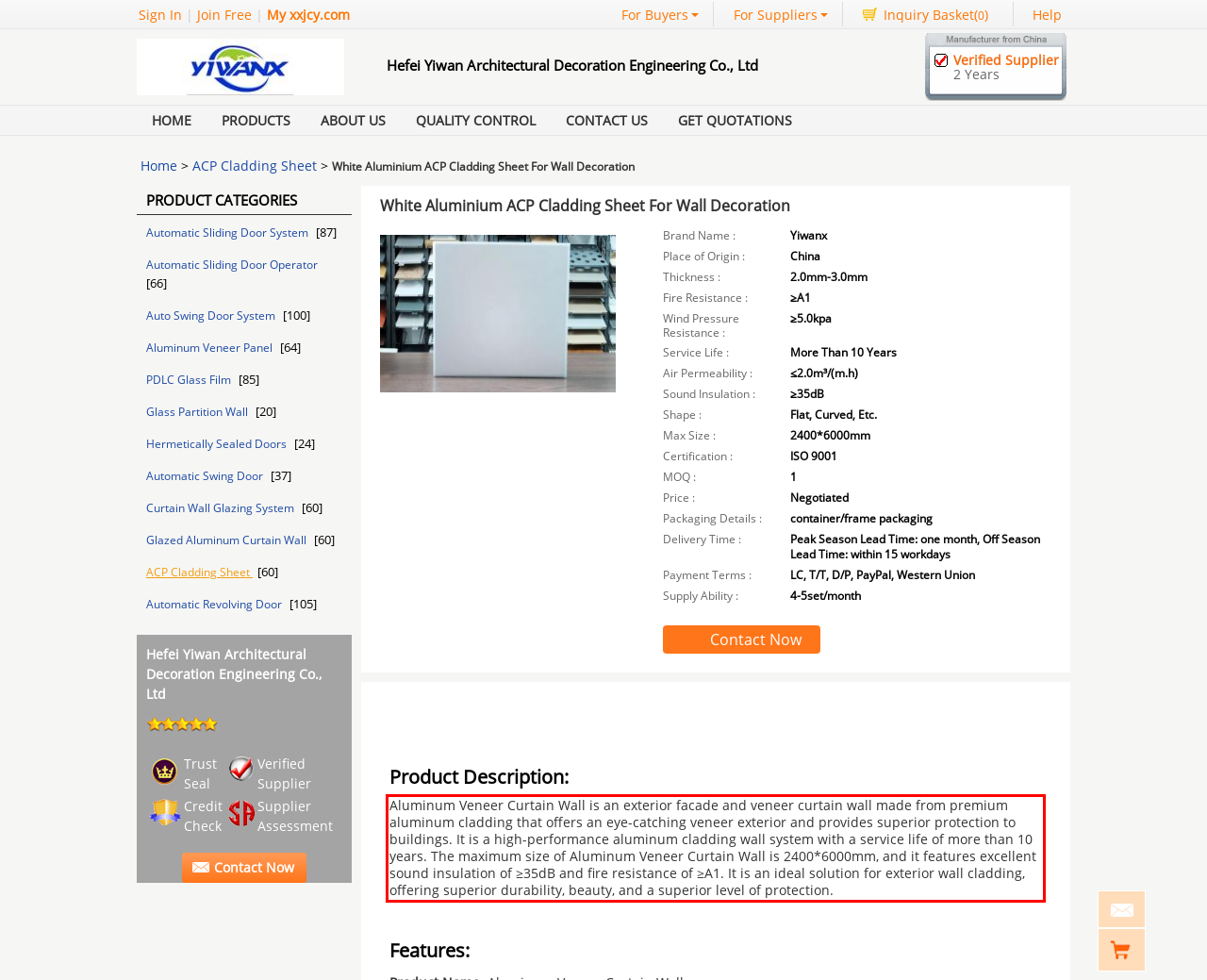You are presented with a webpage screenshot featuring a red bounding box. Perform OCR on the text inside the red bounding box and extract the content.

Aluminum Veneer Curtain Wall is an exterior facade and veneer curtain wall made from premium aluminum cladding that offers an eye-catching veneer exterior and provides superior protection to buildings. It is a high-performance aluminum cladding wall system with a service life of more than 10 years. The maximum size of Aluminum Veneer Curtain Wall is 2400*6000mm, and it features excellent sound insulation of ≥35dB and fire resistance of ≥A1. It is an ideal solution for exterior wall cladding, offering superior durability, beauty, and a superior level of protection.